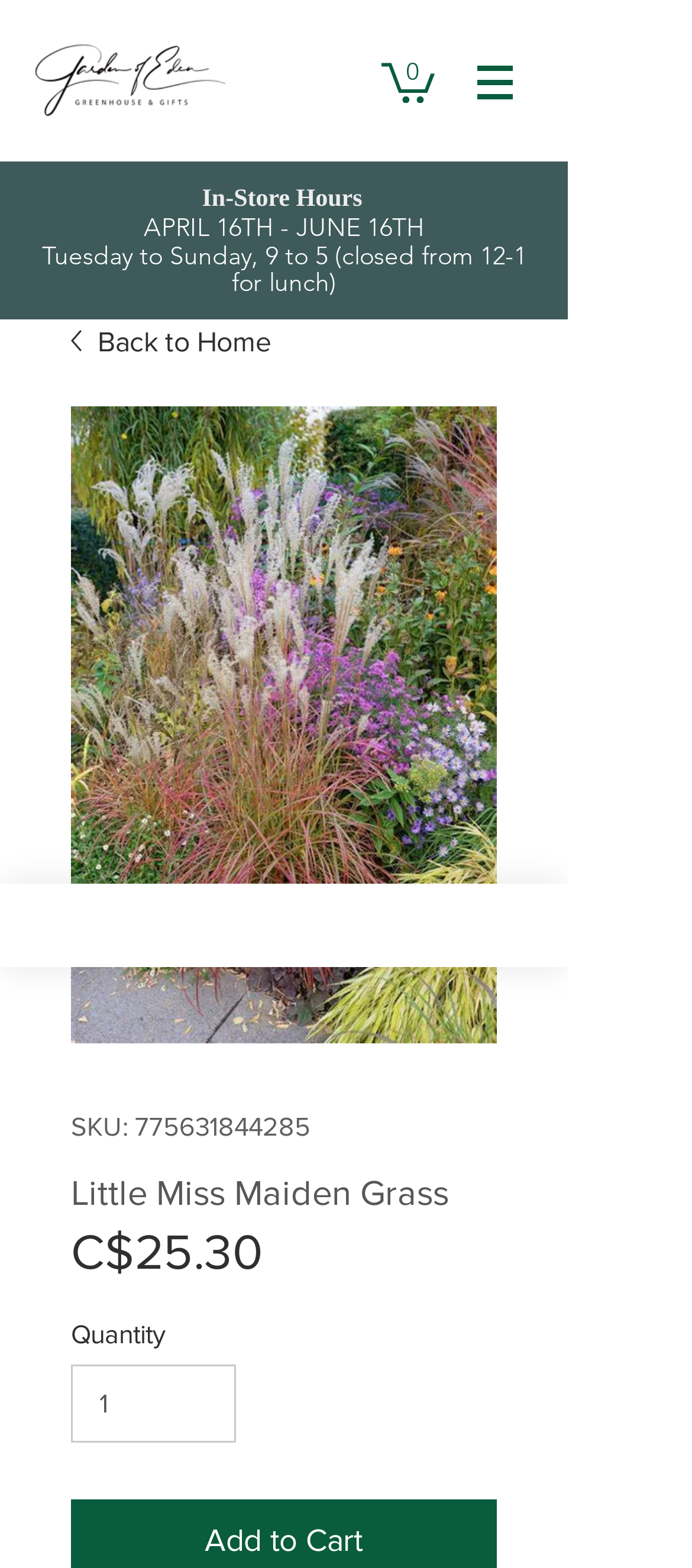Give an in-depth explanation of the webpage layout and content.

The webpage is about a product called "Little Miss Maiden Grass" and appears to be an e-commerce page. At the top left, there is a link to the homepage, and next to it, a cart icon with the text "Cart with 0 items". On the top right, there is a navigation menu labeled "Site" with a dropdown button.

Below the navigation menu, there is a slideshow region that takes up most of the width of the page. Within the slideshow, there is a heading that displays the in-store hours, from April 16th to June 16th, with specific days and hours listed. Below the hours, there is a link to go back to the home page, accompanied by a small image.

The main product image, "Little Miss Maiden Grass", is displayed prominently in the slideshow region, taking up most of the vertical space. Above the product image, there is a heading with the product name, and below it, the product details are listed, including the SKU number, price (C$25.30), and a quantity selector. The price and quantity labels are positioned to the right of the product details.

At the bottom left of the page, there is a chat button with an accompanying image.